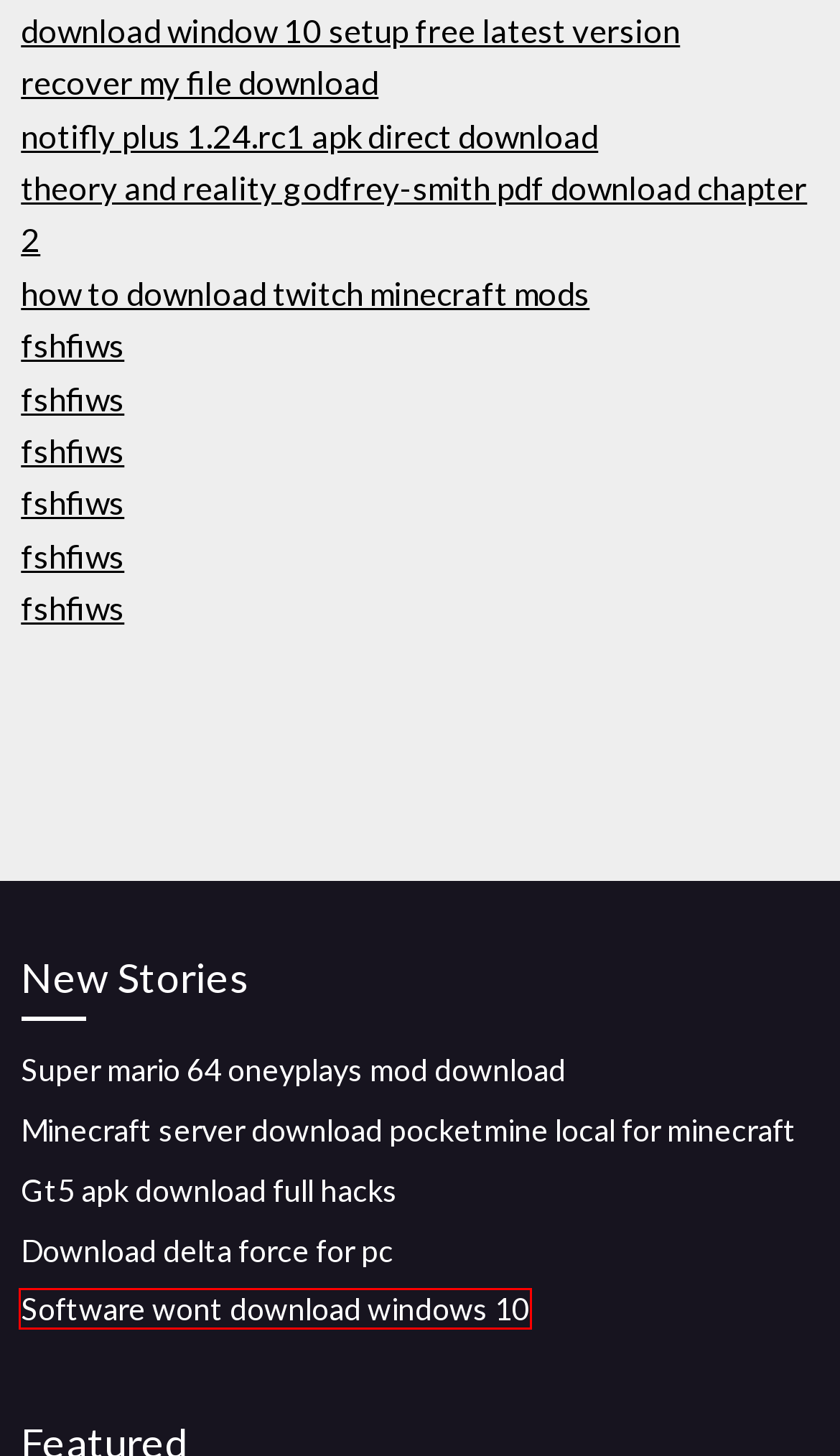Observe the provided screenshot of a webpage with a red bounding box around a specific UI element. Choose the webpage description that best fits the new webpage after you click on the highlighted element. These are your options:
A. Notifly plus 1.24.rc1 apk direct download (2020)
B. Download delta force for pc (2020)
C. Minecraft server download pocketmine local for minecraft (2020)
D. Software wont download windows 10 (2020)
E. Gt5 apk download full hacks (2020)
F. Super mario 64 oneyplays mod download (2020)
G. Recover my file download (2020)
H. Theory and reality godfrey-smith pdf download chapter 2 (2020)

D